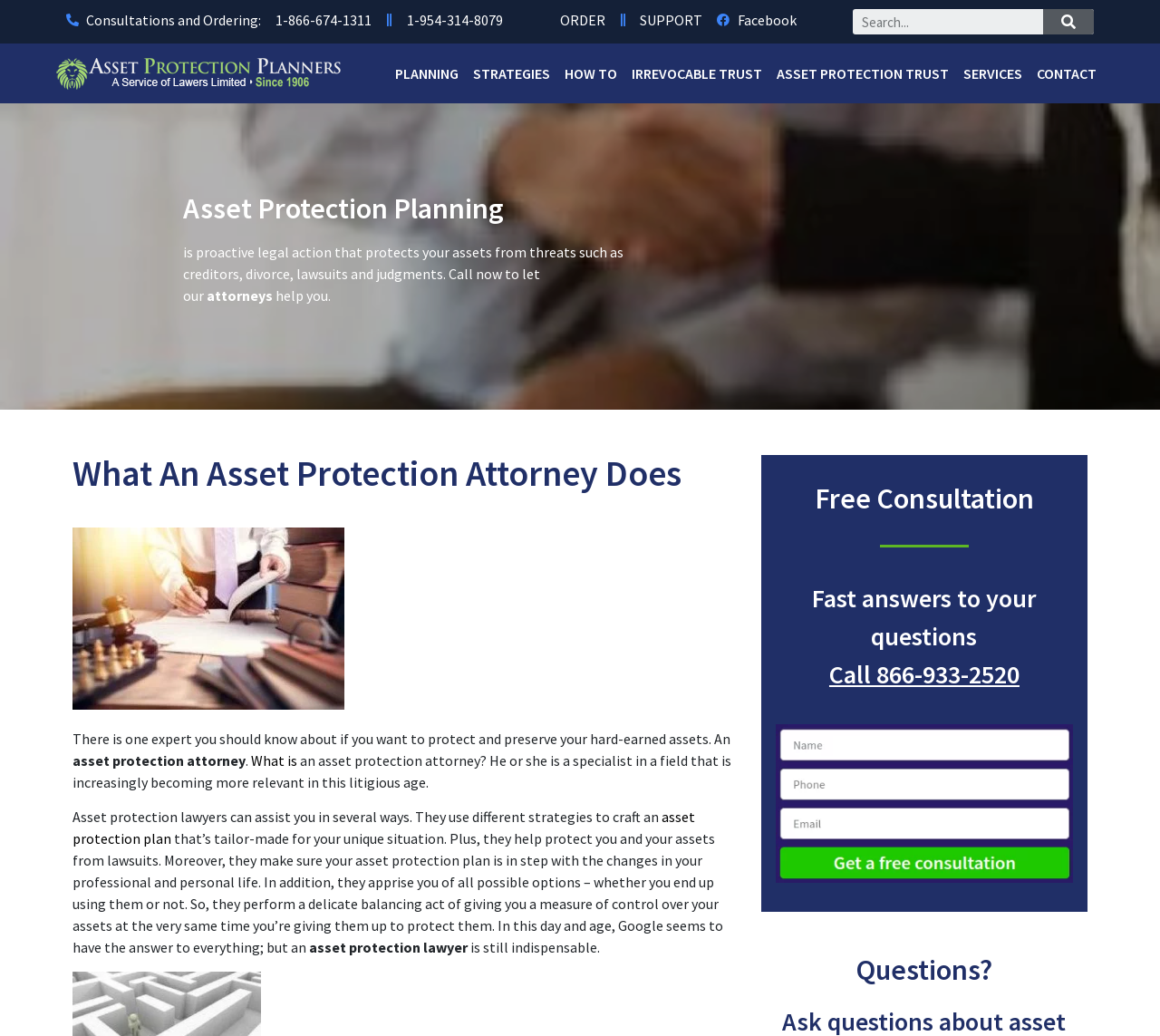Find and provide the bounding box coordinates for the UI element described here: "parent_node: Search name="s" placeholder="Search..." title="Search"". The coordinates should be given as four float numbers between 0 and 1: [left, top, right, bottom].

[0.736, 0.009, 0.899, 0.033]